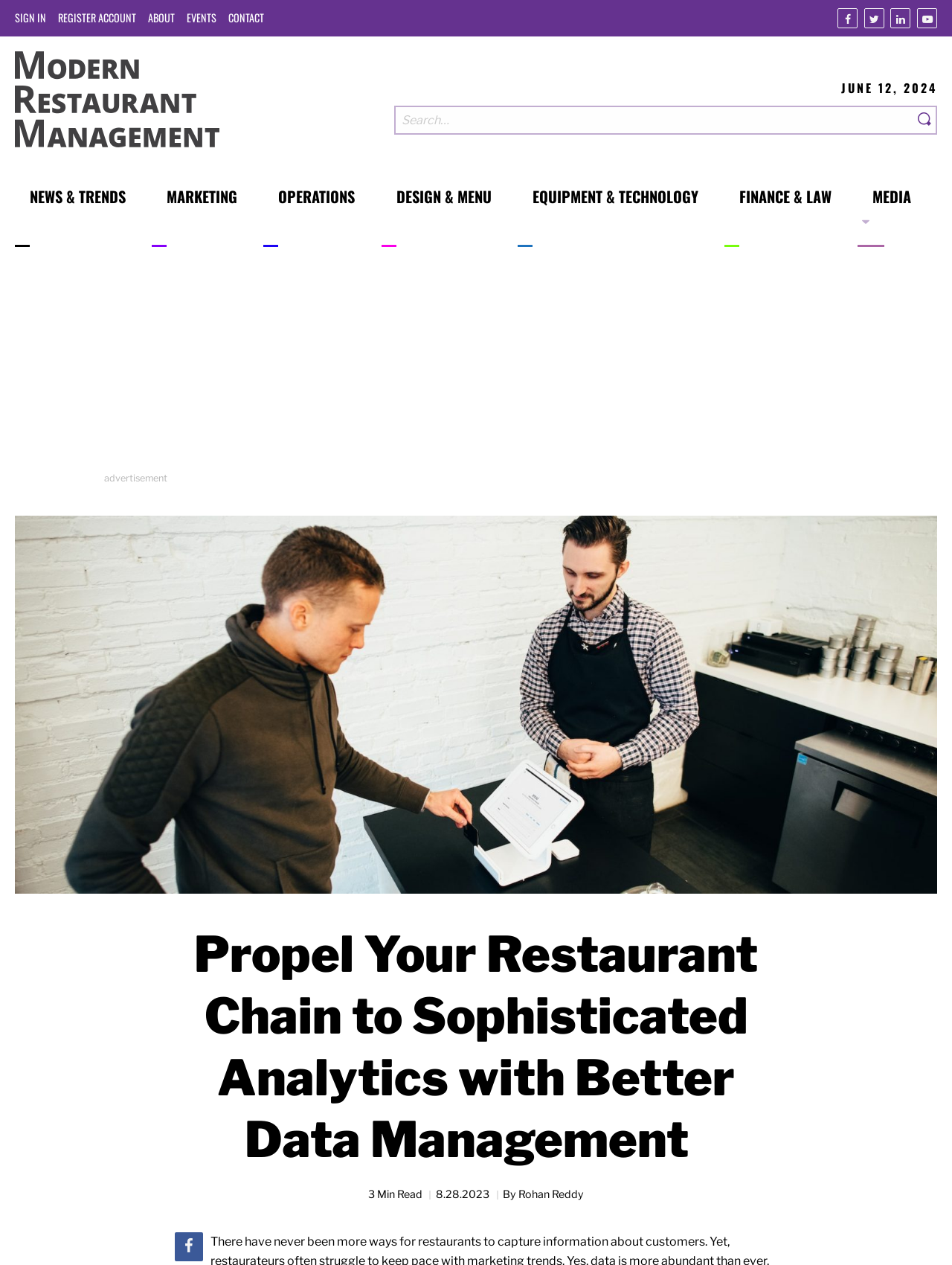Answer the following query concisely with a single word or phrase:
What is the purpose of the search box?

Search the site